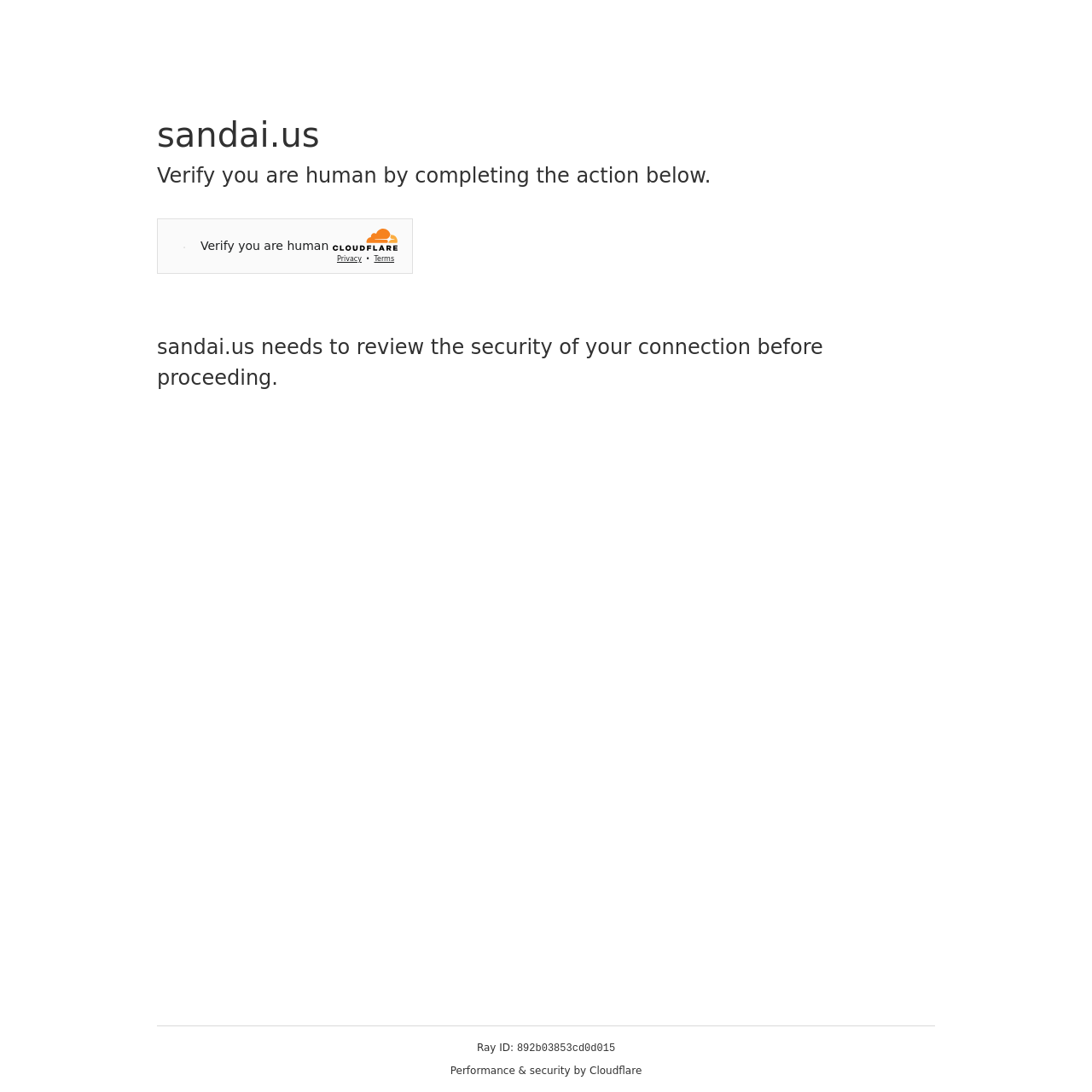What company is providing performance and security services?
Based on the image, give a concise answer in the form of a single word or short phrase.

Cloudflare